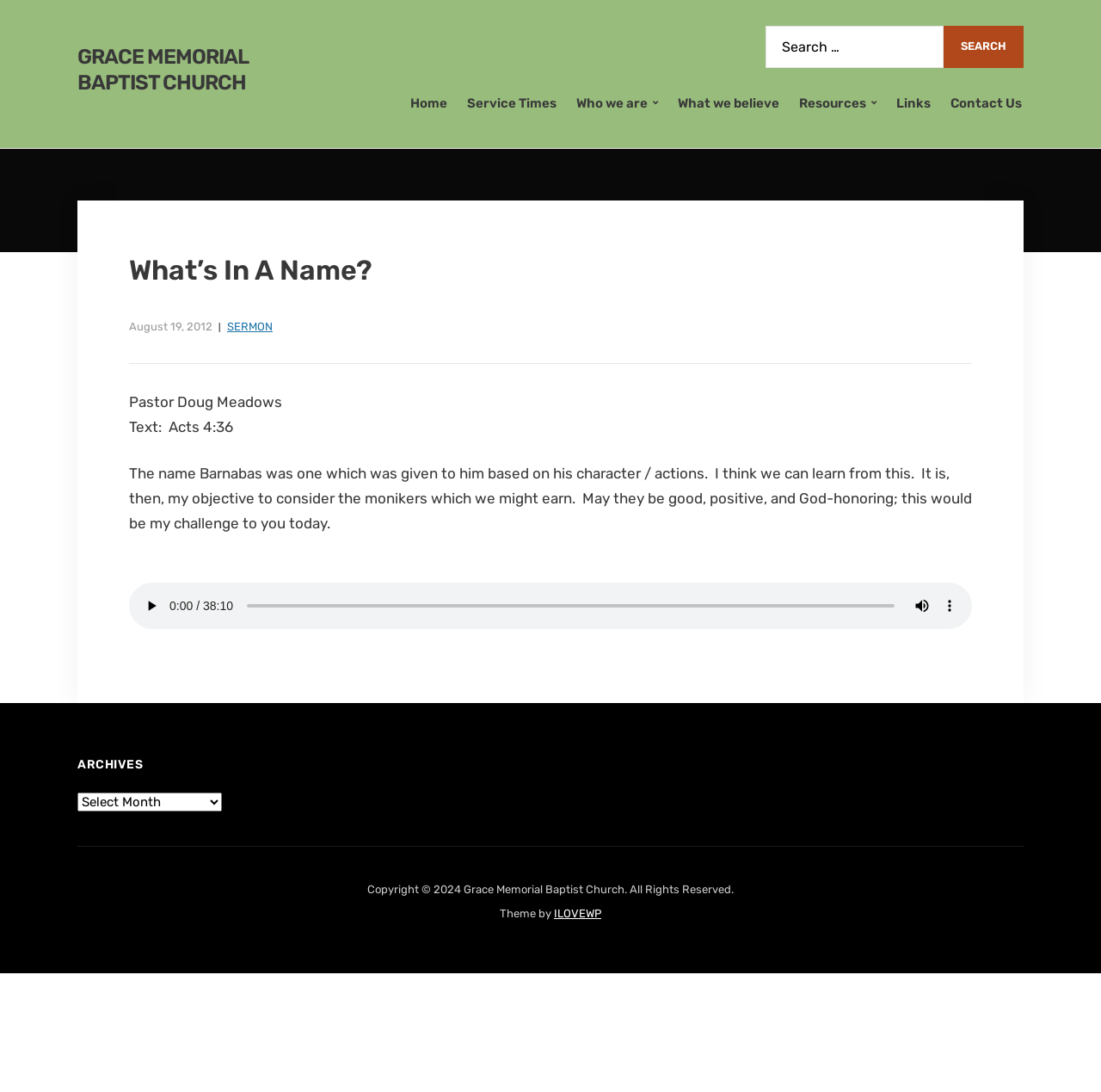Provide a short, one-word or phrase answer to the question below:
What is the name of the church?

Grace Memorial Baptist Church